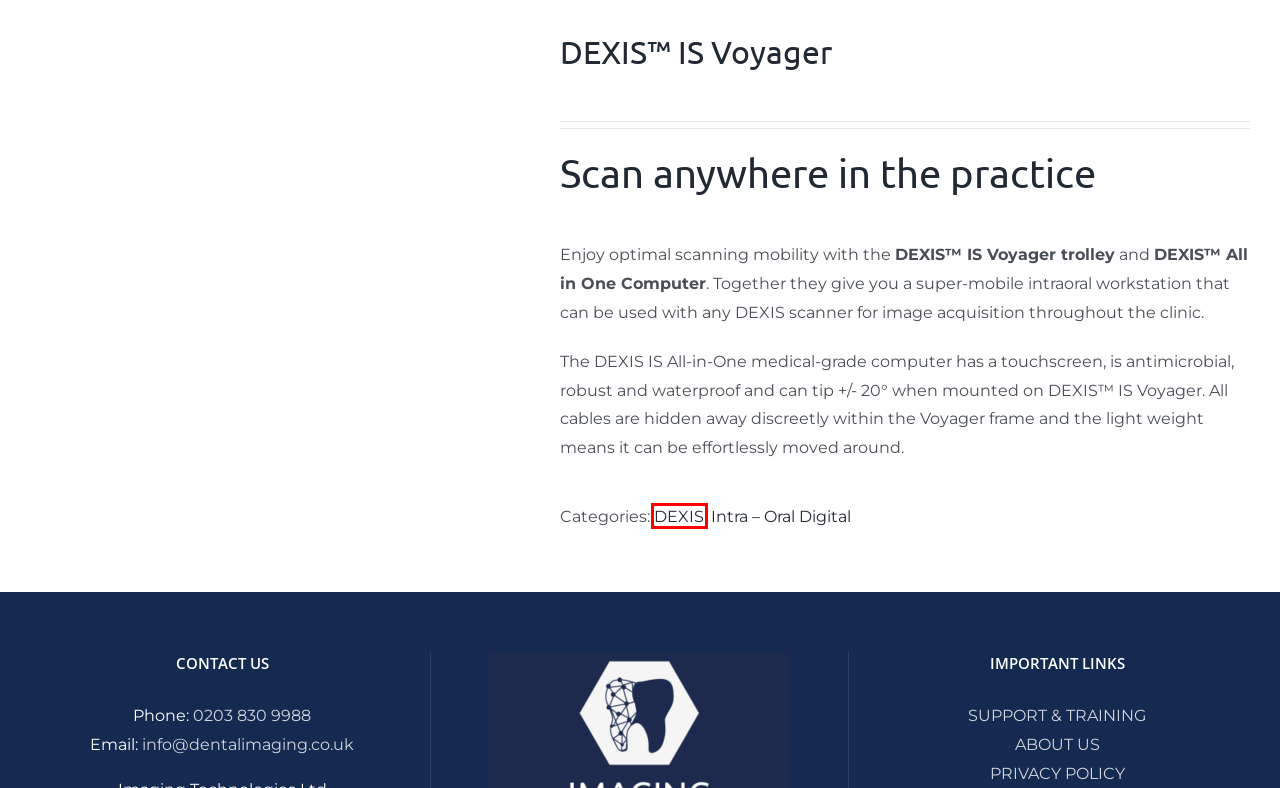Given a screenshot of a webpage with a red bounding box highlighting a UI element, determine which webpage description best matches the new webpage that appears after clicking the highlighted element. Here are the candidates:
A. Imaging Technologies - Dental Imaging and X-Ray
B. Dental Imaging Supplier | Dental Imaging Technologies
C. Intra – Oral Digital Archives | Imaging Technologies
D. Contact | Imaging Technologies Imaging Technologies and X-ray
E. CAREERS | Imaging Technologies Imaging Technologies and X-ray
F. Training and support - Imaging Technologies and X-ray
G. DEXIS Archives | Imaging Technologies
H. Privacy Policy | Imaging Technologies Imaging Technologies and X-ray

G